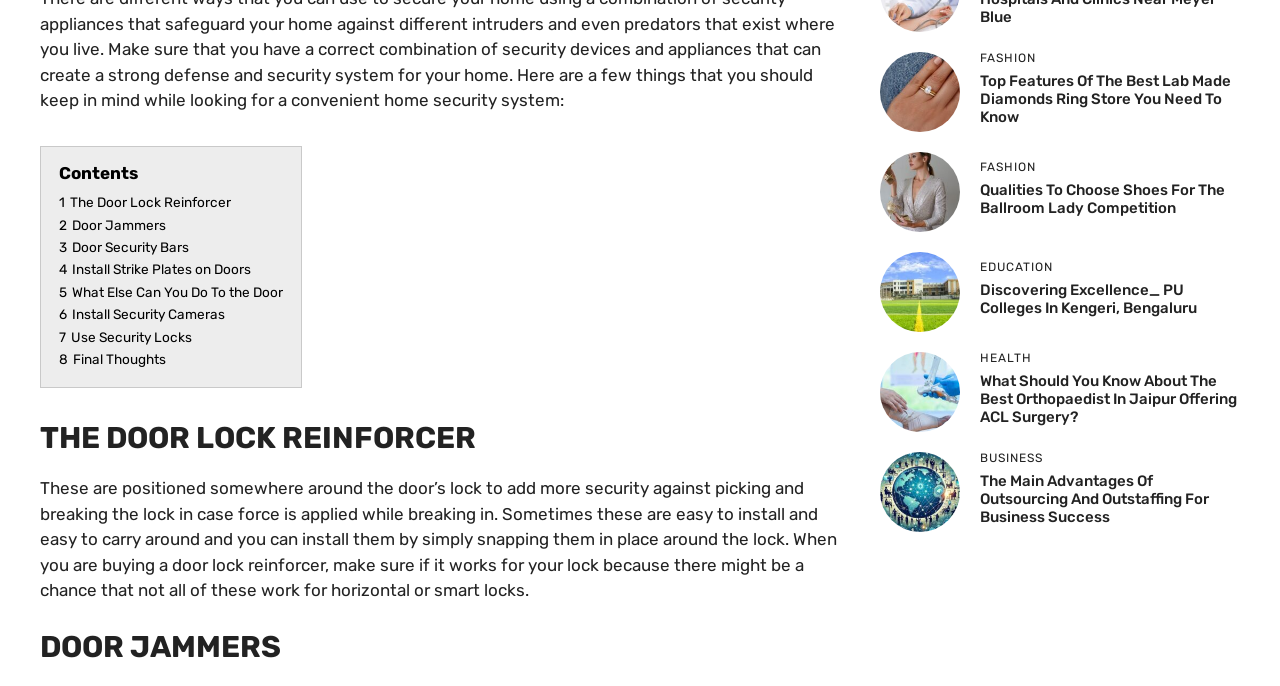Predict the bounding box for the UI component with the following description: "7 Use Security Locks".

[0.046, 0.479, 0.15, 0.502]